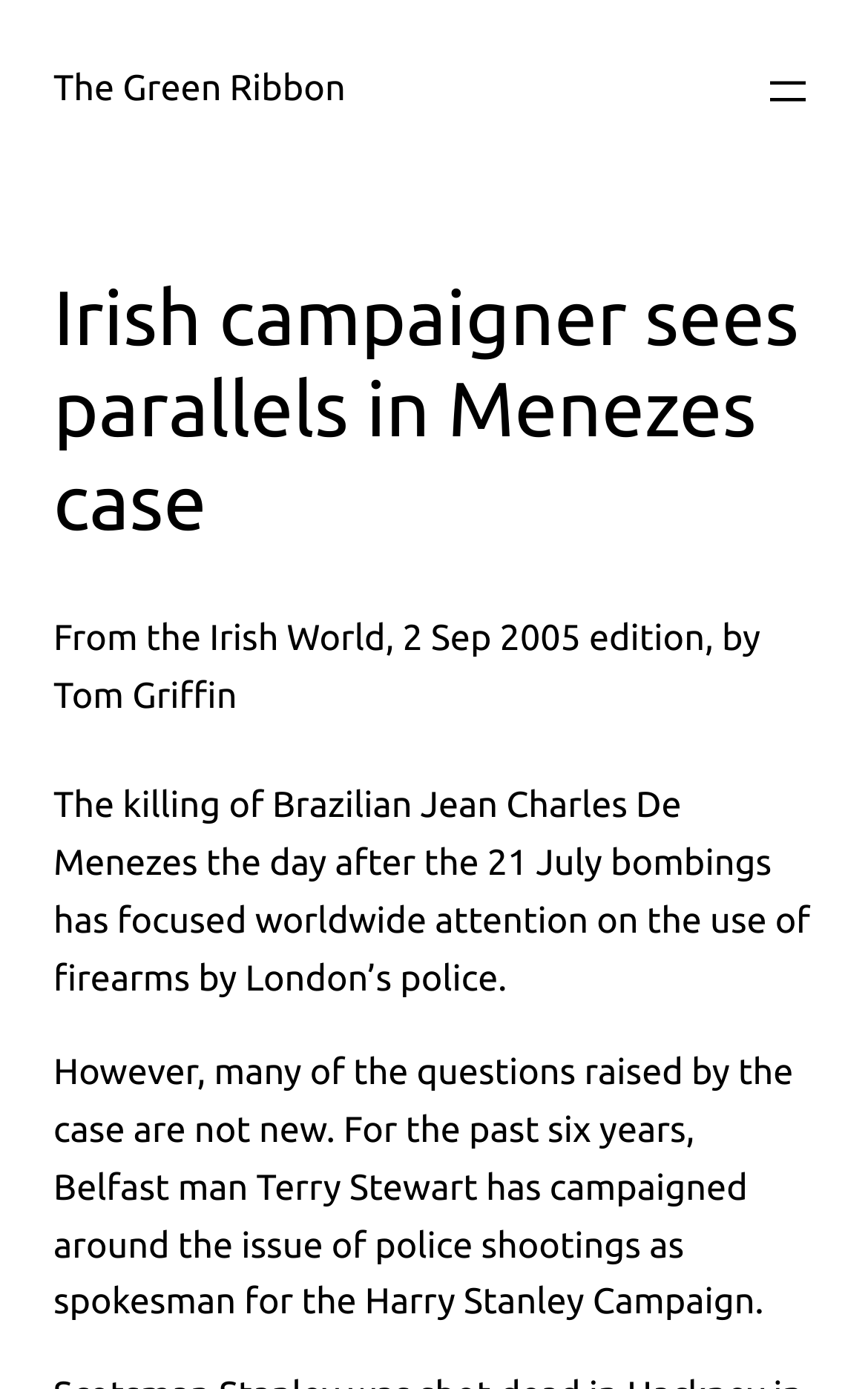Could you identify the text that serves as the heading for this webpage?

Irish campaigner sees parallels in Menezes case